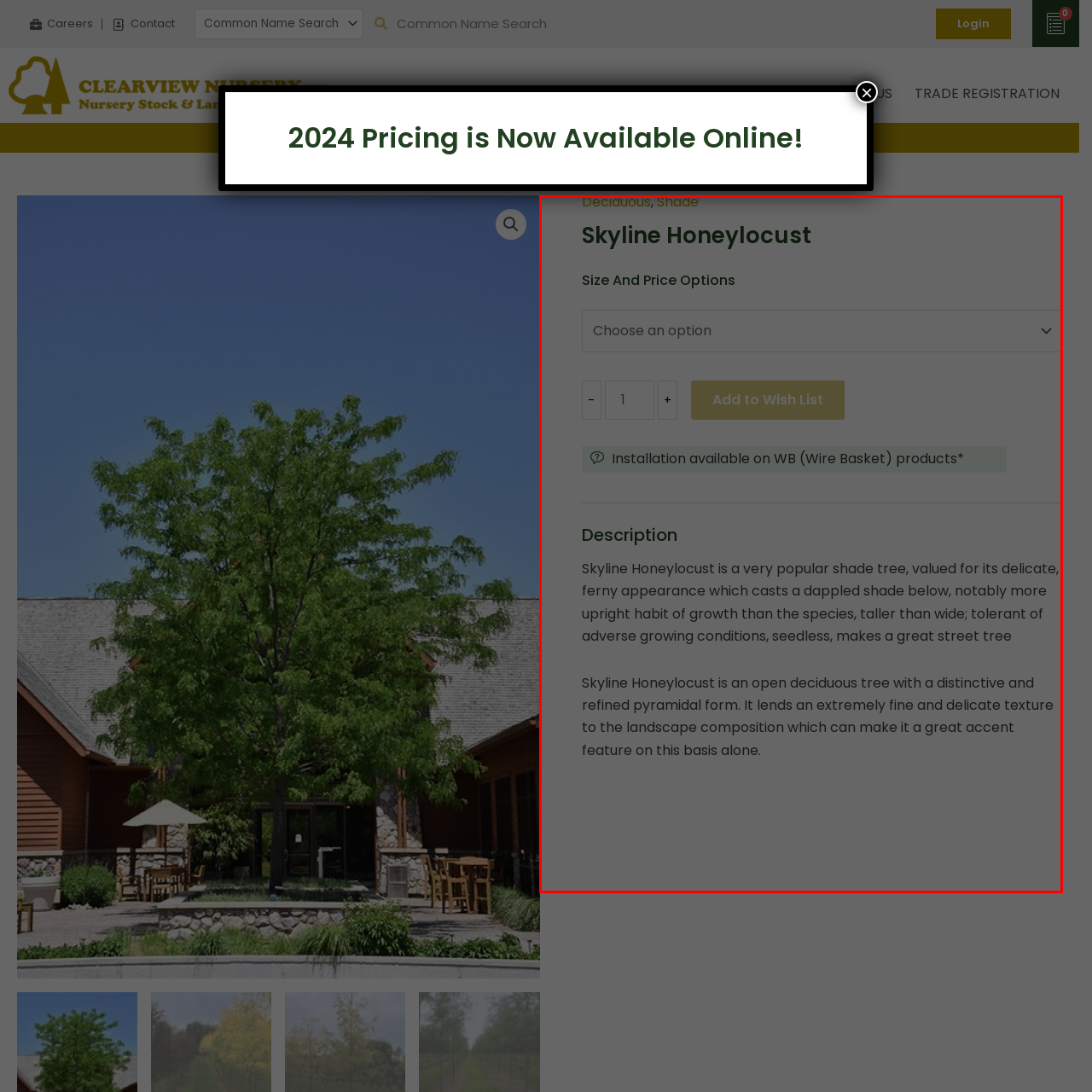Examine the image within the red border, What is the purpose of the dropdown menu? 
Please provide a one-word or one-phrase answer.

Select size and price options